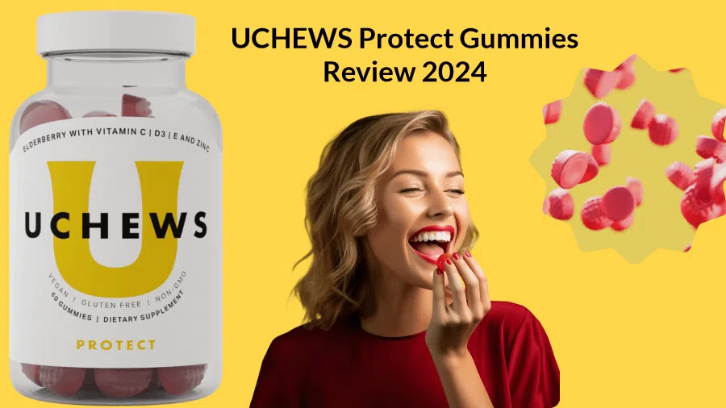Please analyze the image and provide a thorough answer to the question:
What ingredients are featured on the bottle?

The vibrant bottle labeled 'UCHHEWS' in the image features key ingredients like elderberry with Vitamin C and D3, which are highlighted as important components of the UCHEWS Protect Gummies.